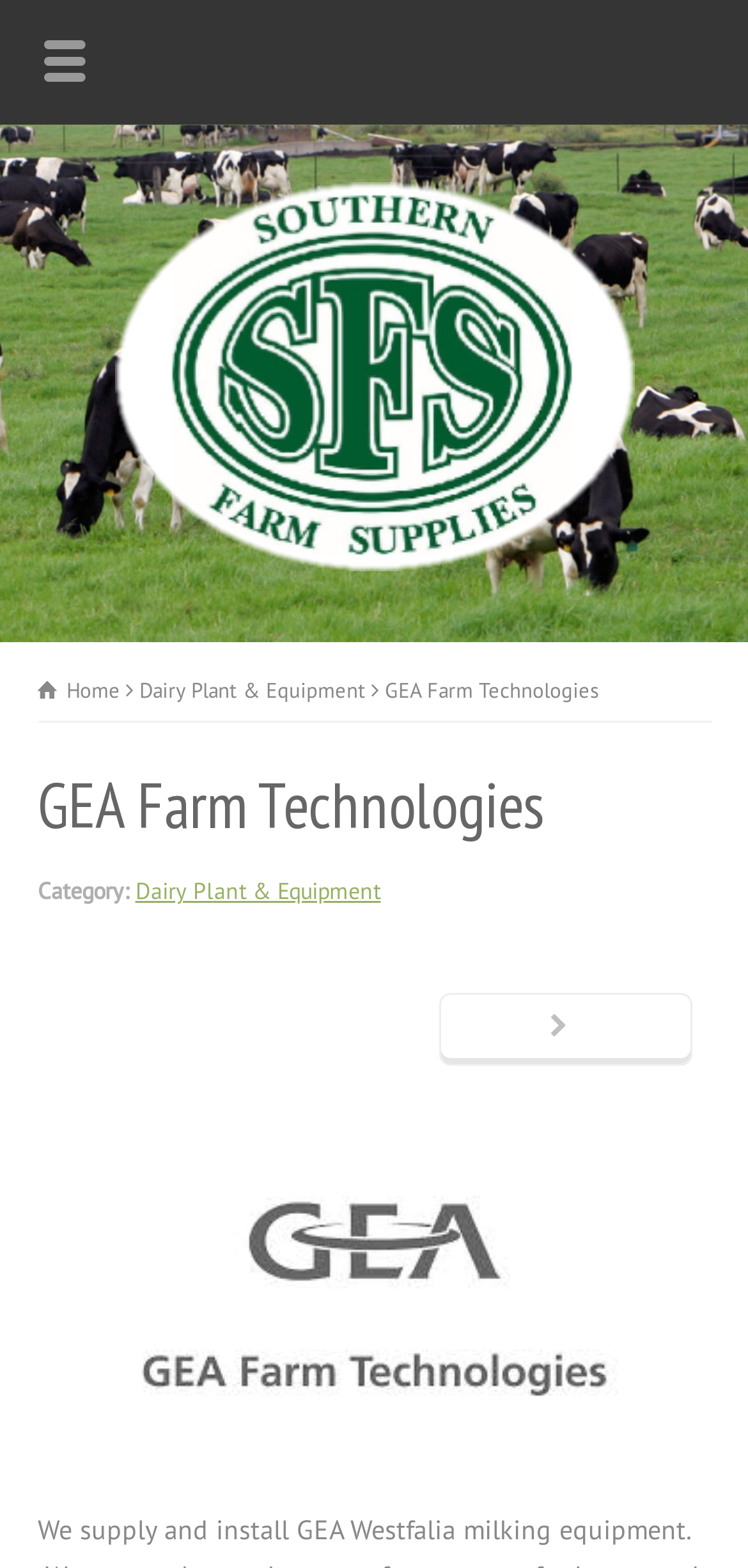What is the subtopic of the webpage?
Provide a comprehensive and detailed answer to the question.

By looking at the link with the text 'dairy' and the bounding box coordinates [0.05, 0.704, 0.95, 0.941], I can see that it is a subtopic of the webpage, which is likely related to dairy farming or dairy products.